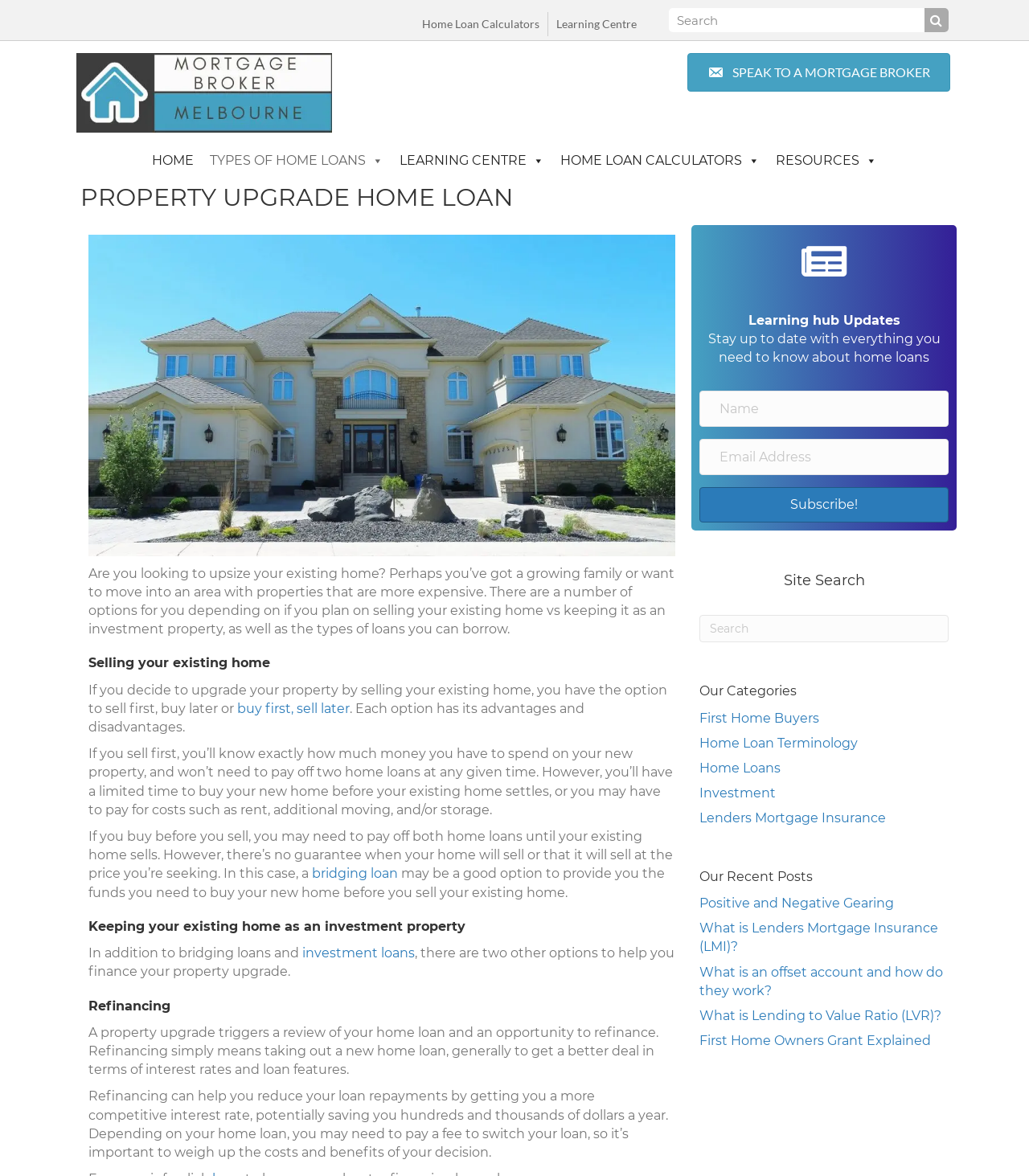Bounding box coordinates should be provided in the format (top-left x, top-left y, bottom-right x, bottom-right y) with all values between 0 and 1. Identify the bounding box for this UI element: First Home Owners Grant Explained

[0.68, 0.878, 0.905, 0.891]